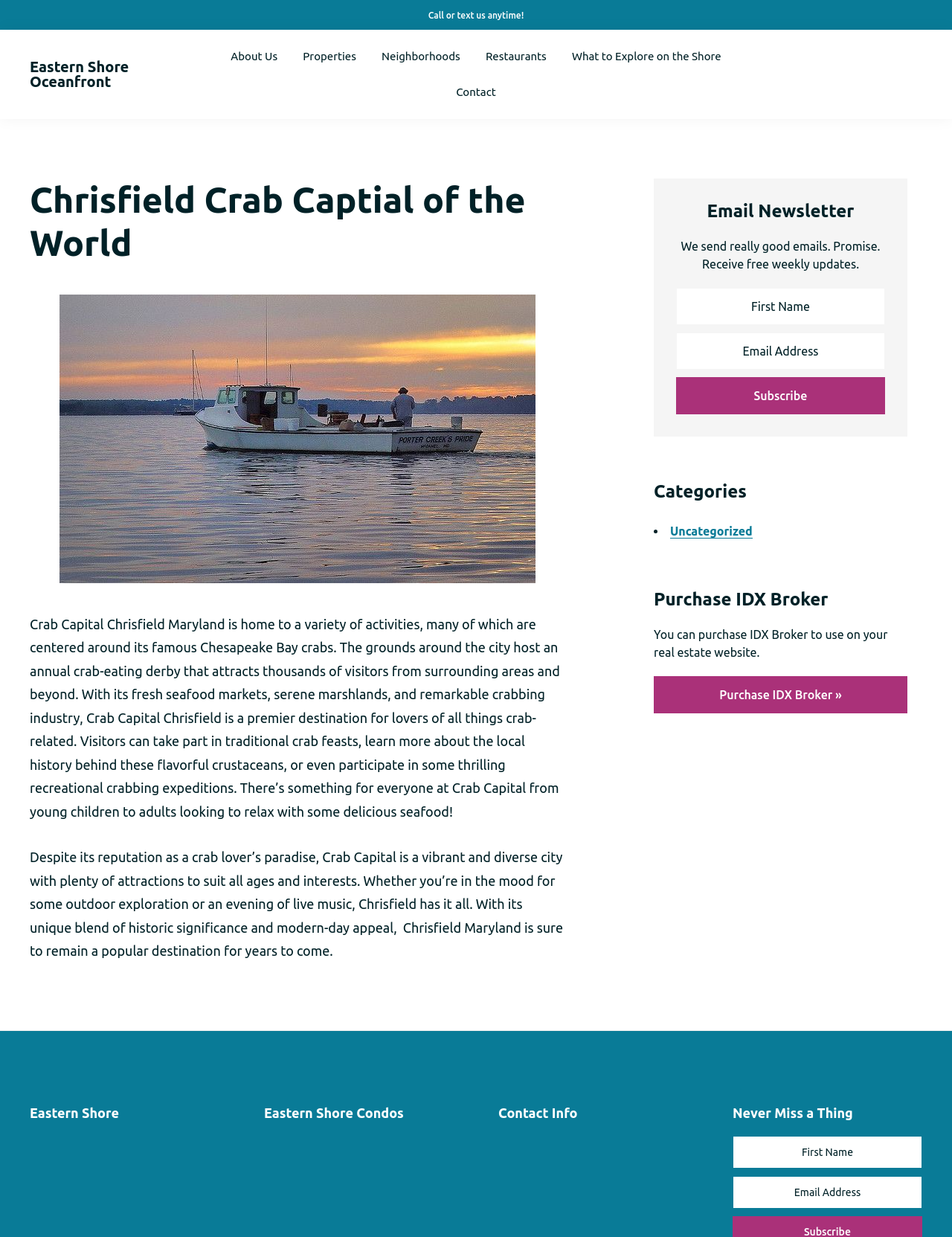Could you find the bounding box coordinates of the clickable area to complete this instruction: "View 'Properties'"?

[0.306, 0.032, 0.386, 0.06]